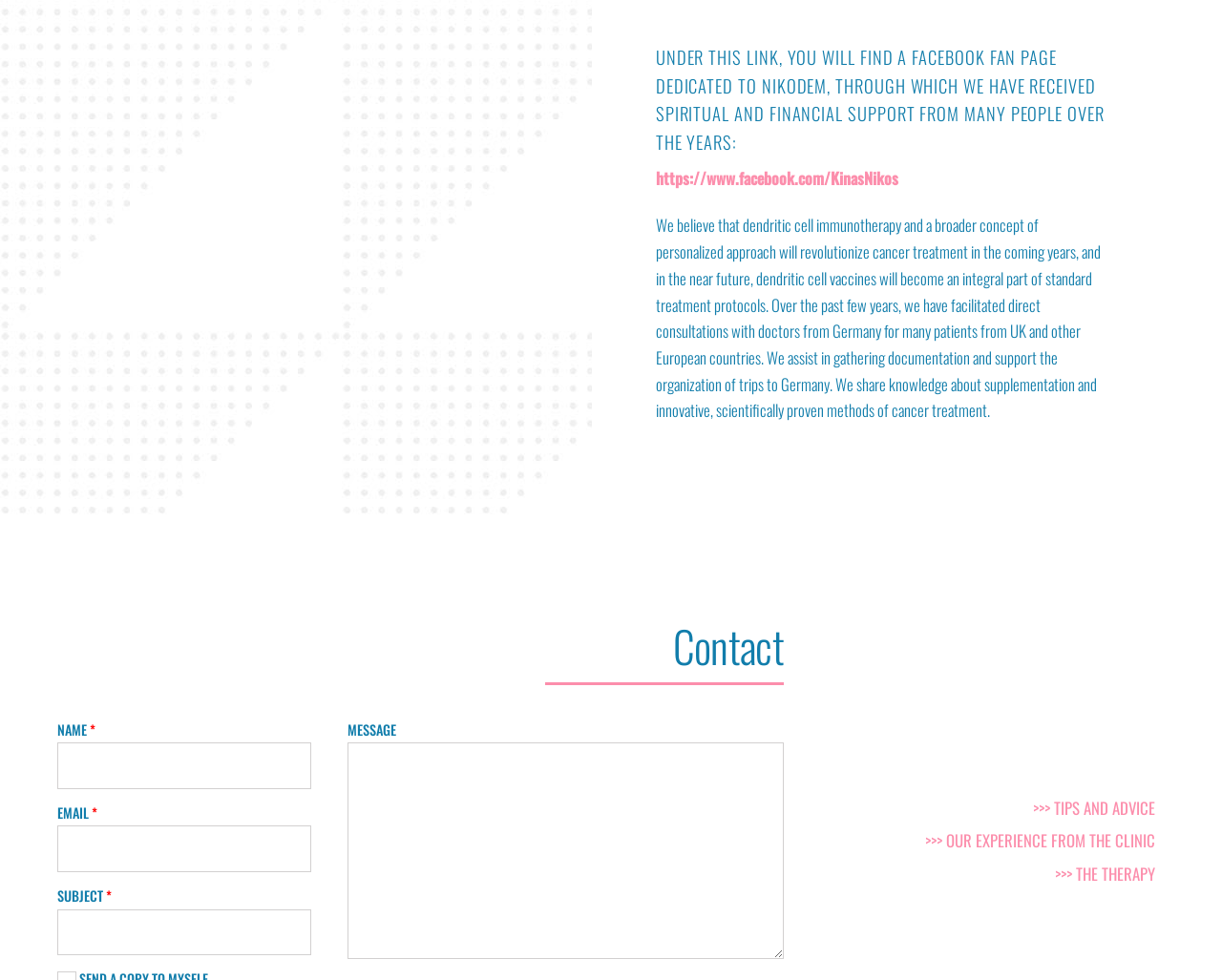Kindly provide the bounding box coordinates of the section you need to click on to fulfill the given instruction: "get tips and advice".

[0.837, 0.811, 0.953, 0.838]